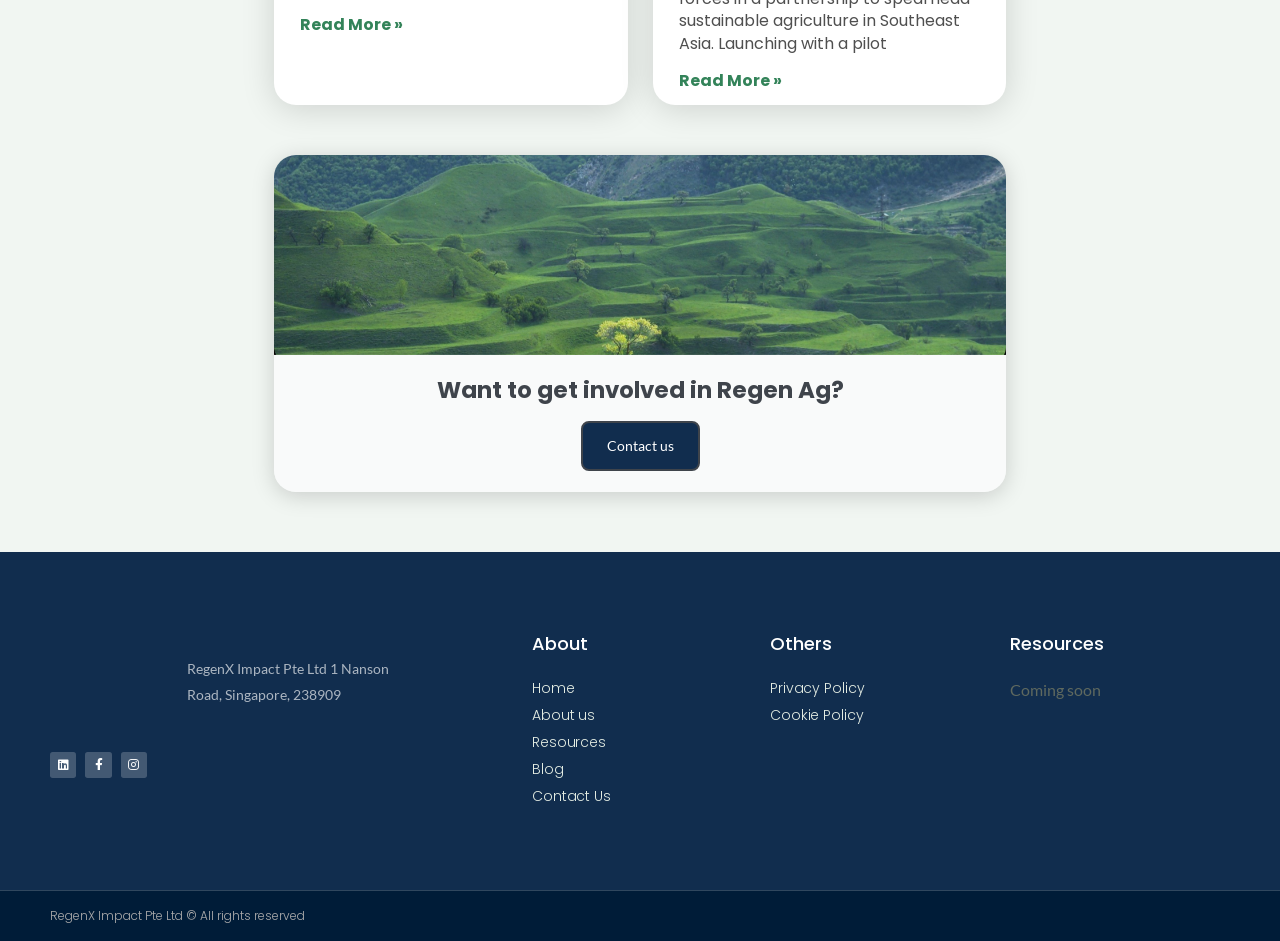What social media platforms are available?
Examine the image closely and answer the question with as much detail as possible.

I found the social media links at the bottom of the webpage, which include Linkedin, Facebook, and Instagram, suggesting that the company has a presence on these platforms.